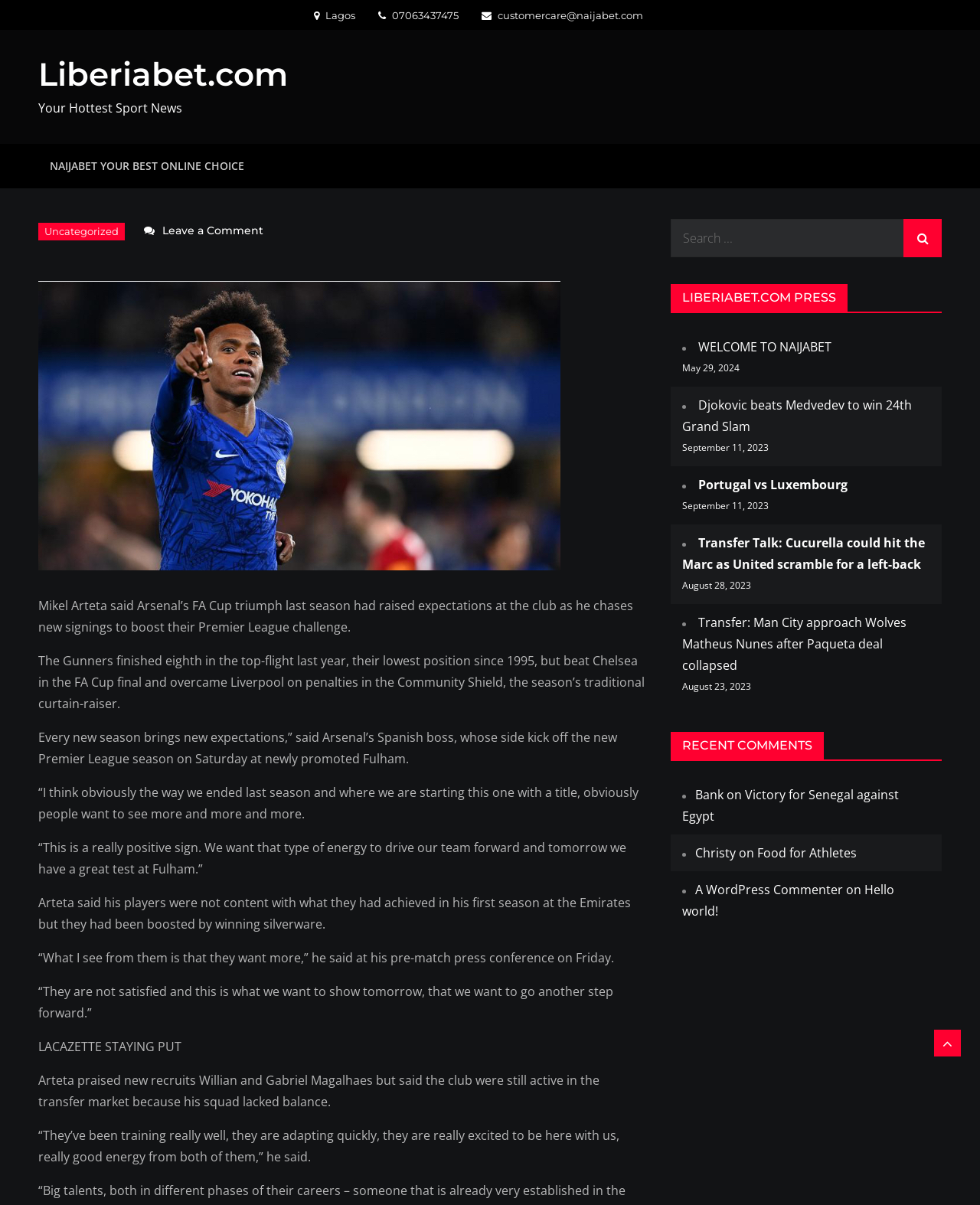Identify the bounding box for the UI element that is described as follows: "Christy".

[0.709, 0.701, 0.751, 0.715]